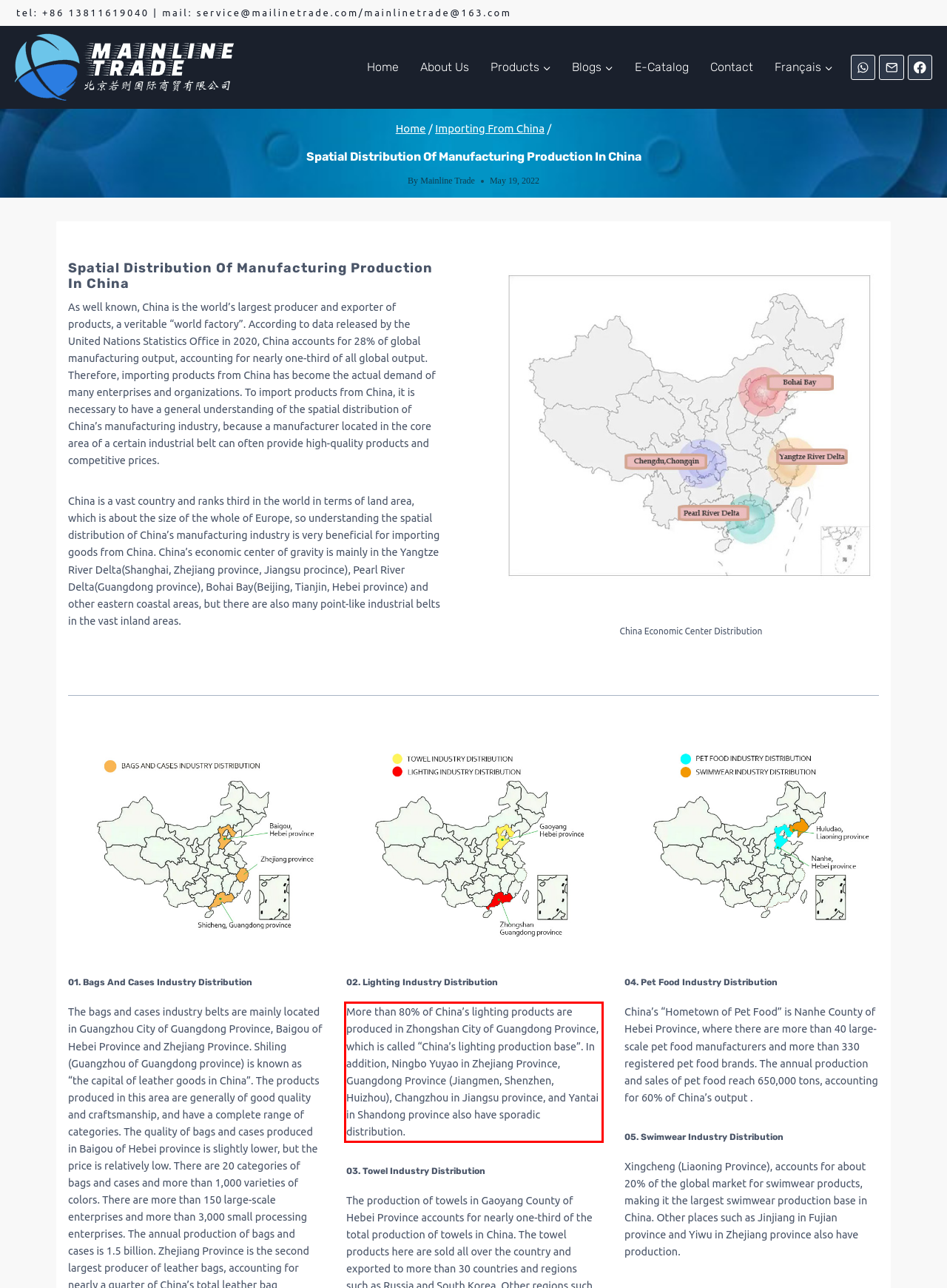Using the provided webpage screenshot, recognize the text content in the area marked by the red bounding box.

More than 80% of China’s lighting products are produced in Zhongshan City of Guangdong Province, which is called “China’s lighting production base”. In addition, Ningbo Yuyao in Zhejiang Province, Guangdong Province (Jiangmen, Shenzhen, Huizhou), Changzhou in Jiangsu province, and Yantai in Shandong province also have sporadic distribution.